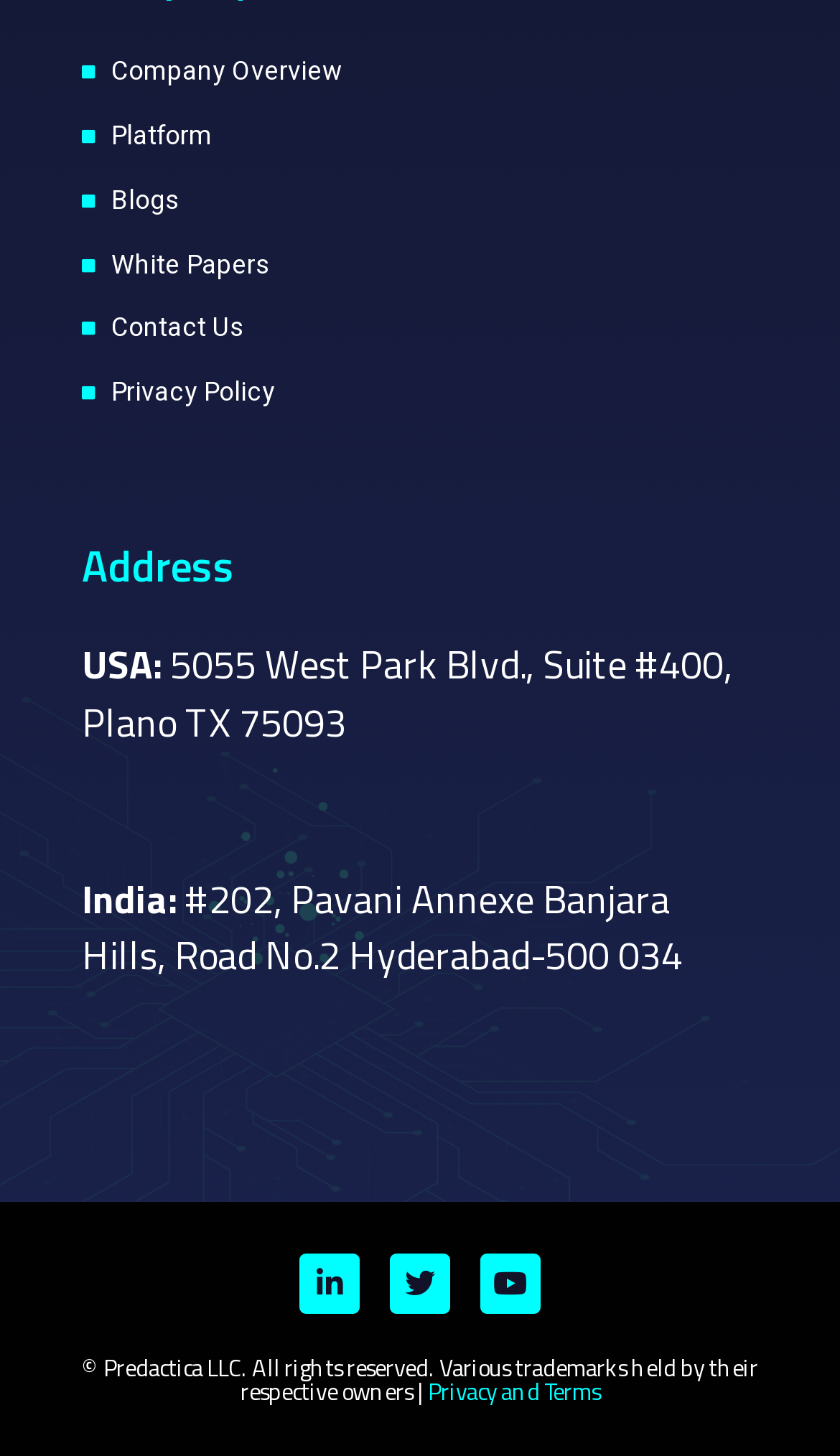Please locate the bounding box coordinates of the element that needs to be clicked to achieve the following instruction: "Contact us". The coordinates should be four float numbers between 0 and 1, i.e., [left, top, right, bottom].

[0.097, 0.209, 0.903, 0.243]